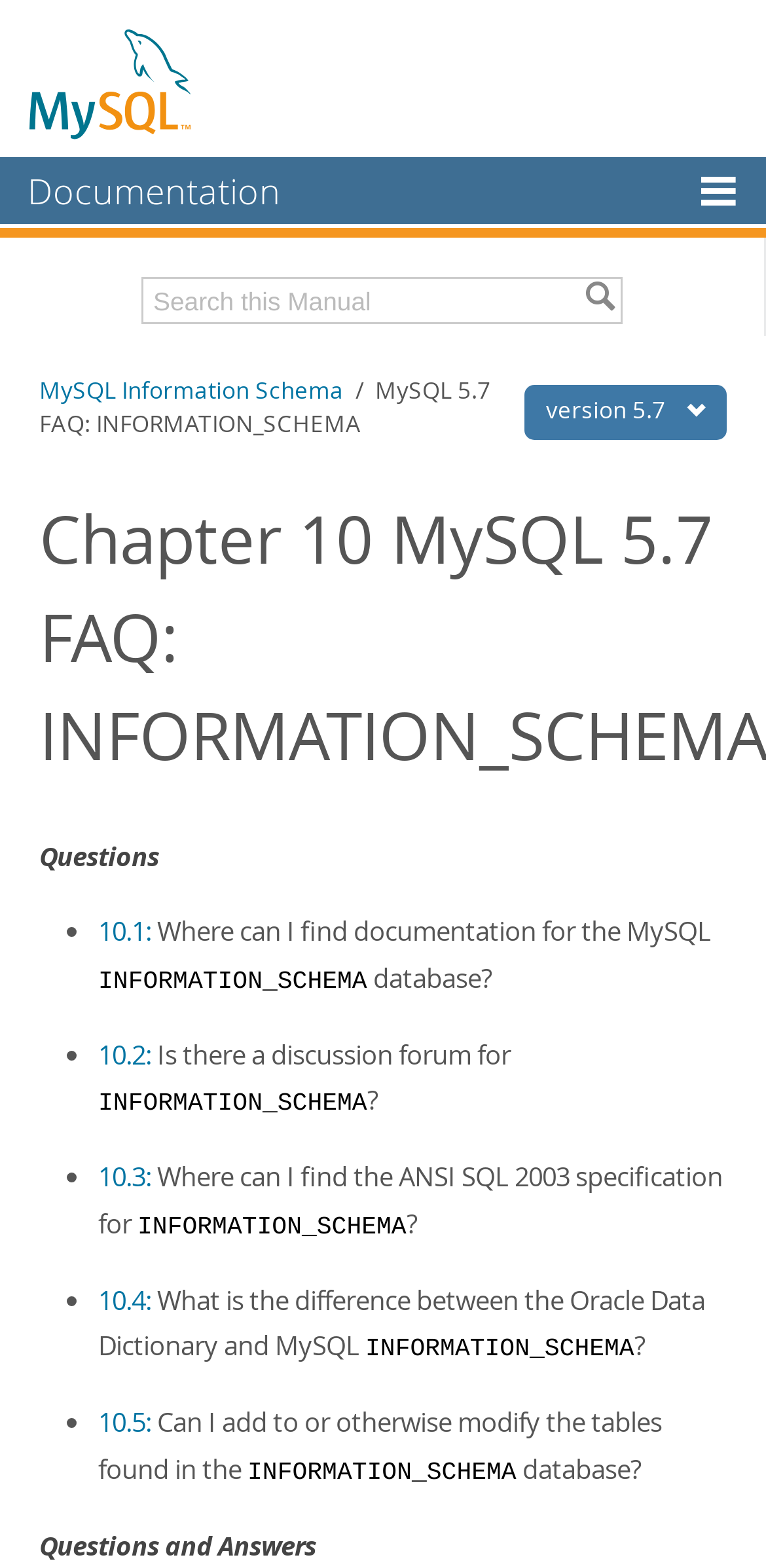Give a short answer to this question using one word or a phrase:
What is the topic of the FAQs on this page?

INFORMATION_SCHEMA